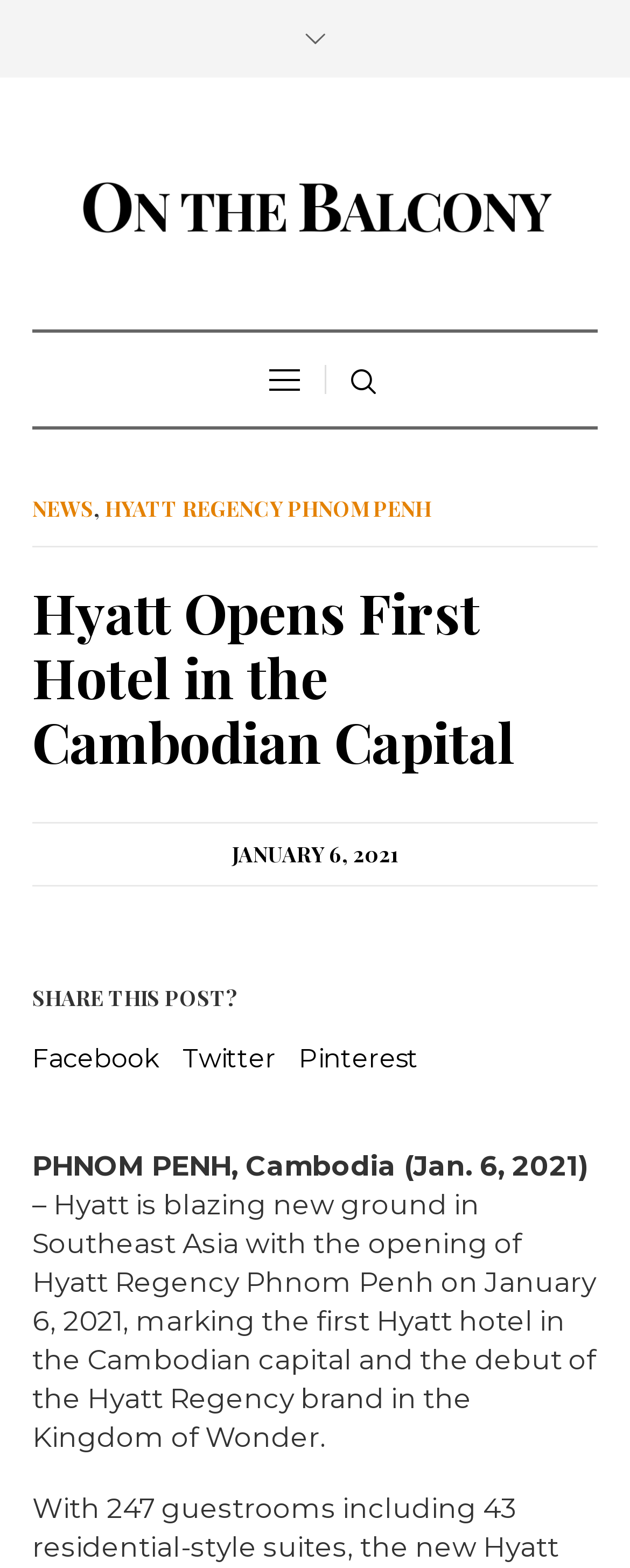Can you look at the image and give a comprehensive answer to the question:
What is the name of the PR agency mentioned in the webpage?

I found the answer by looking at the link 'Balcony Media Group - A Hotel, Resort and Golf Course PR Agency for Asia, USA, AUS & UK' which is likely to be the name of the PR agency mentioned in the webpage.